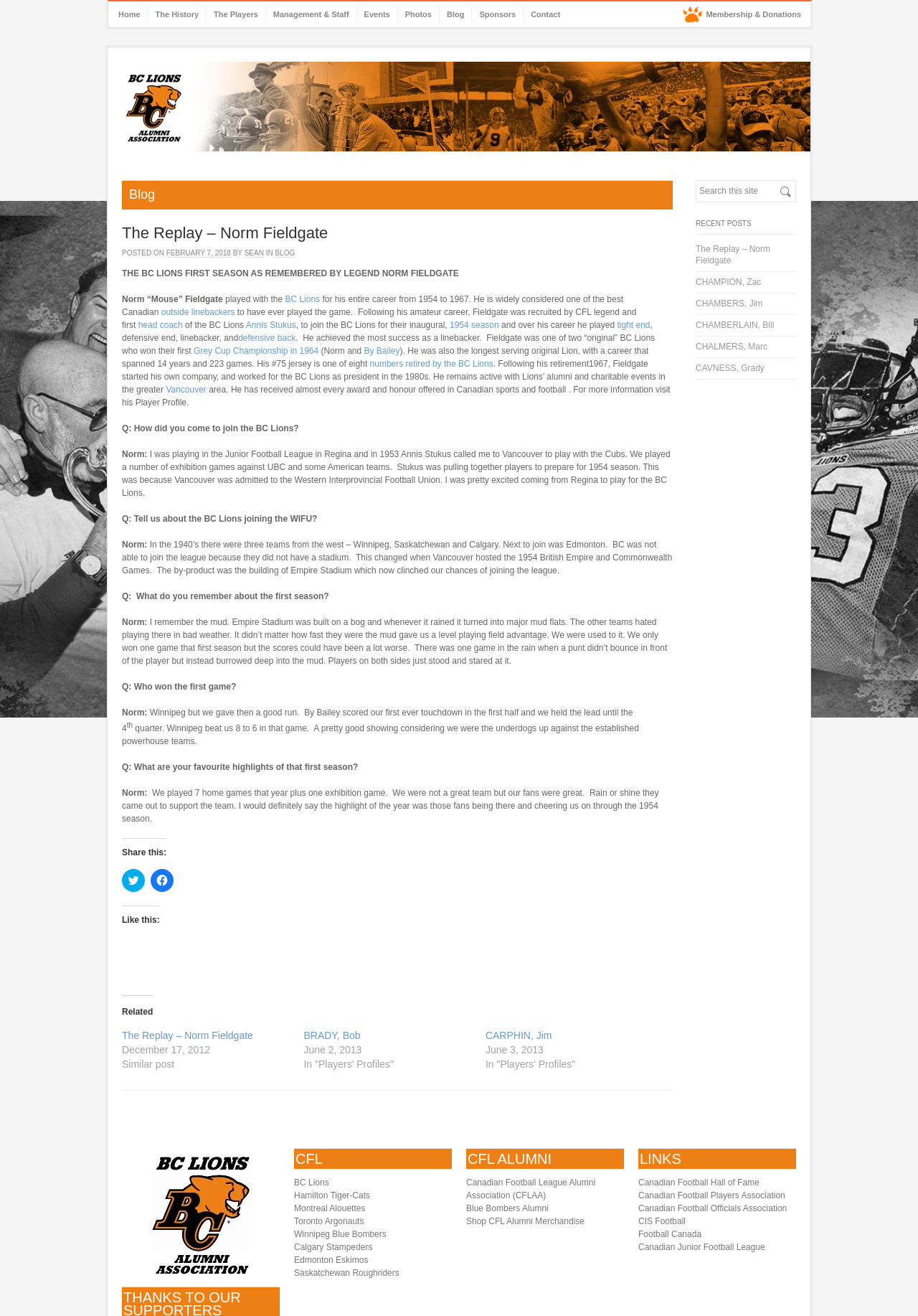Look at the image and answer the question in detail:
What was Norm Fieldgate's position in the BC Lions?

According to the article, Norm Fieldgate played various positions including tight end, defensive end, linebacker, and defensive back, but he achieved the most success as a linebacker.